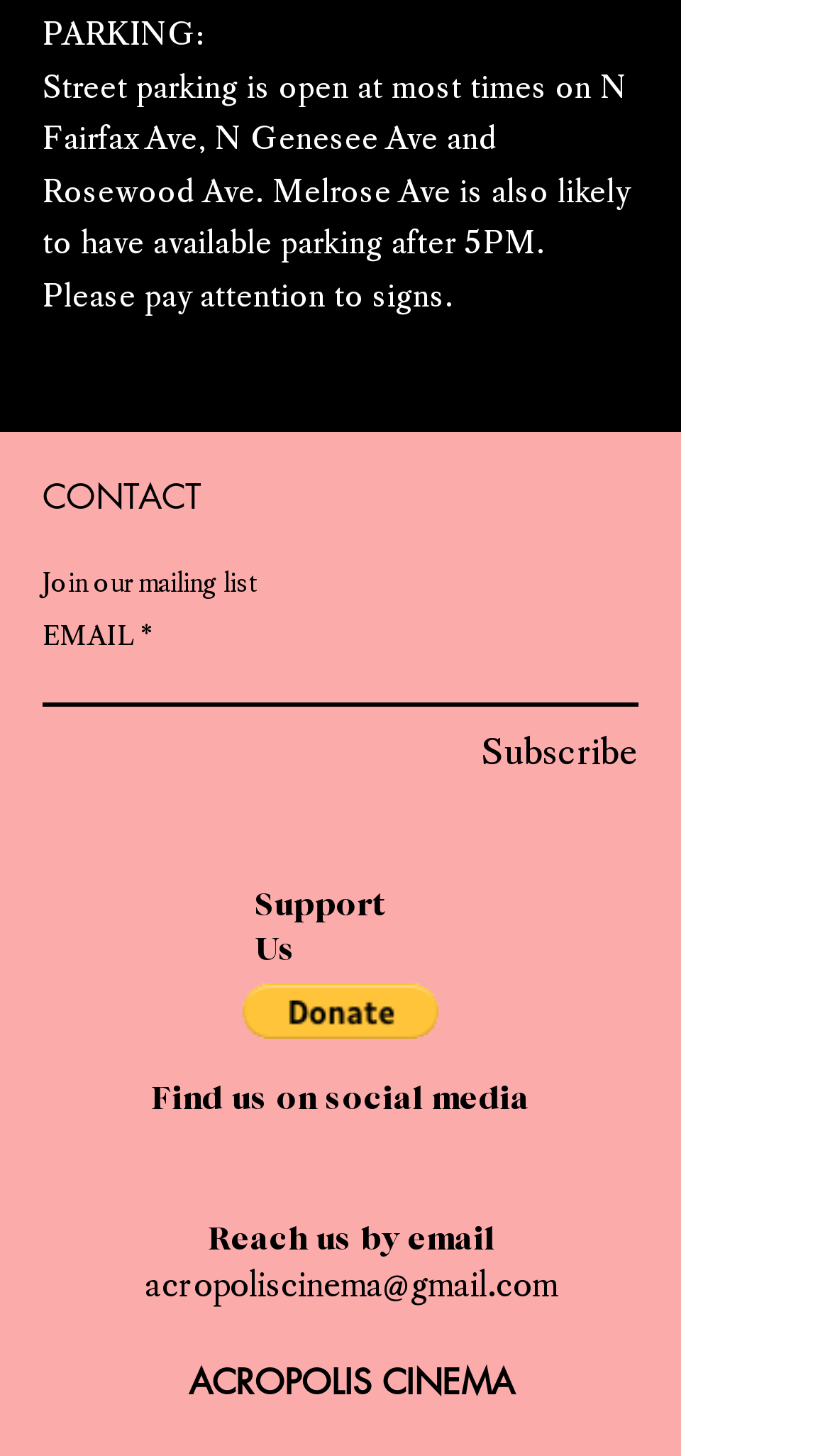Based on the element description "Reach us by email", predict the bounding box coordinates of the UI element.

[0.25, 0.835, 0.596, 0.863]